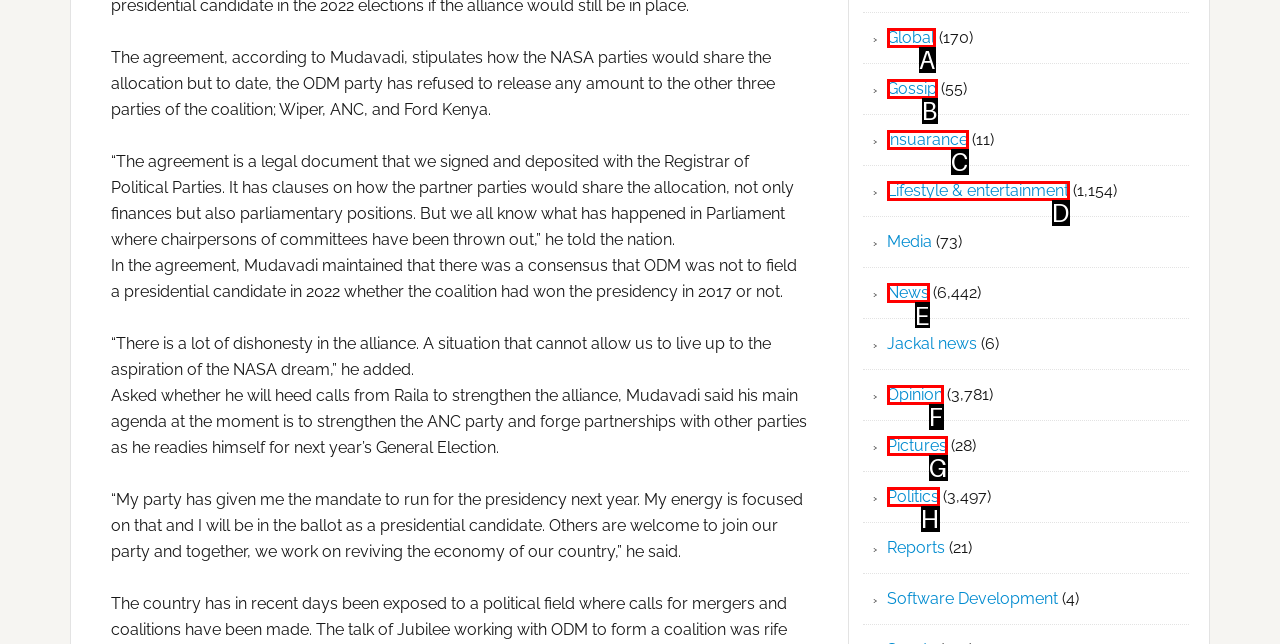To achieve the task: Read News, which HTML element do you need to click?
Respond with the letter of the correct option from the given choices.

E